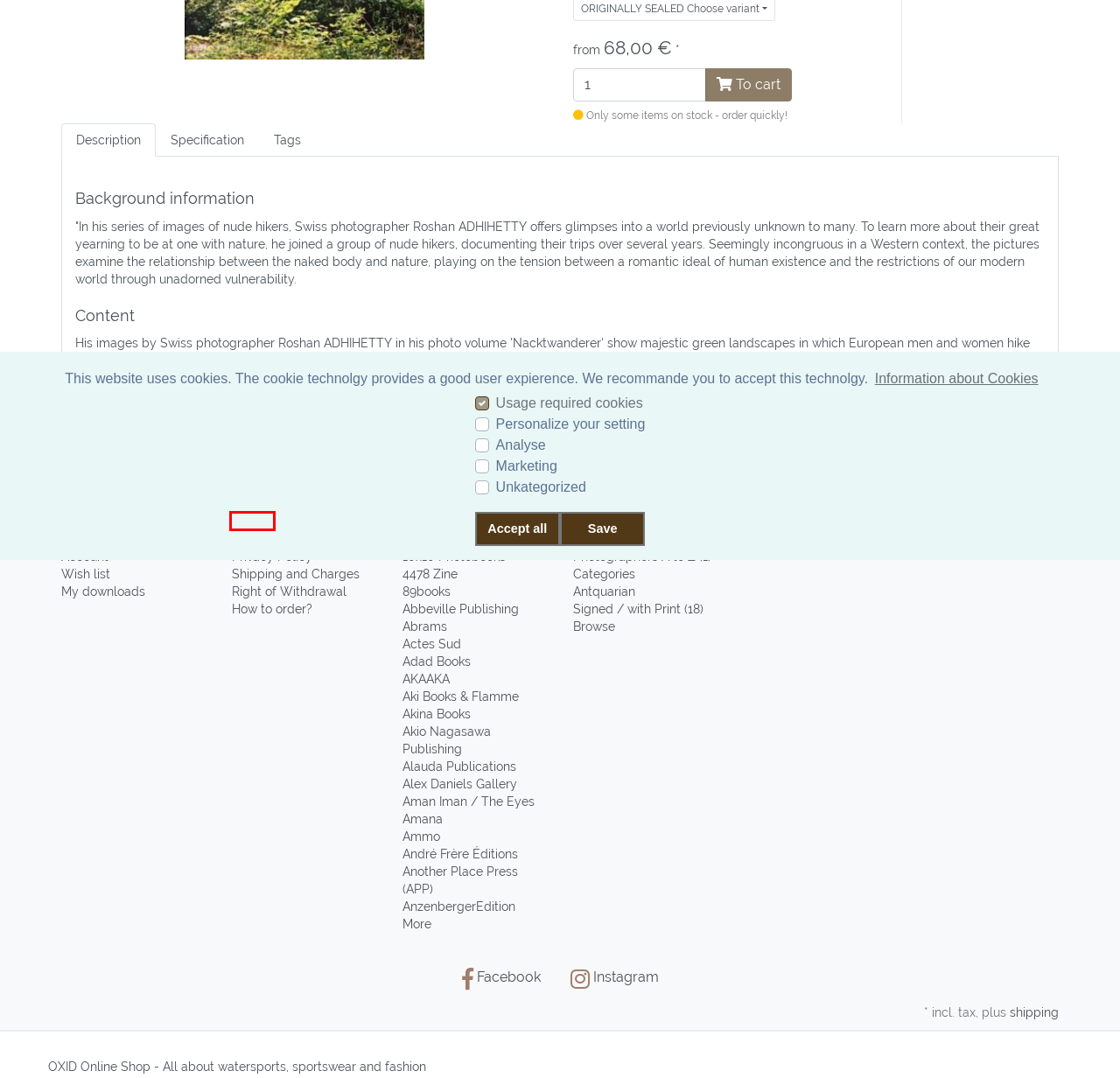Review the screenshot of a webpage which includes a red bounding box around an element. Select the description that best fits the new webpage once the element in the bounding box is clicked. Here are the candidates:
A. Photobooks | Akina Books | purchase online
B. Photobooks | Aman Iman / The Eyes | purchase online
C. Photobooks | My downloads | purchase online
D. Photobooks | 4478 Zine | purchase online
E. Photobooks | How to order? | purchase online
F. Photobooks | My wish list | purchase online
G. Photobooks | Imprint | purchase online
H. Photobooks | Another Place Press (APP) | purchase online

G